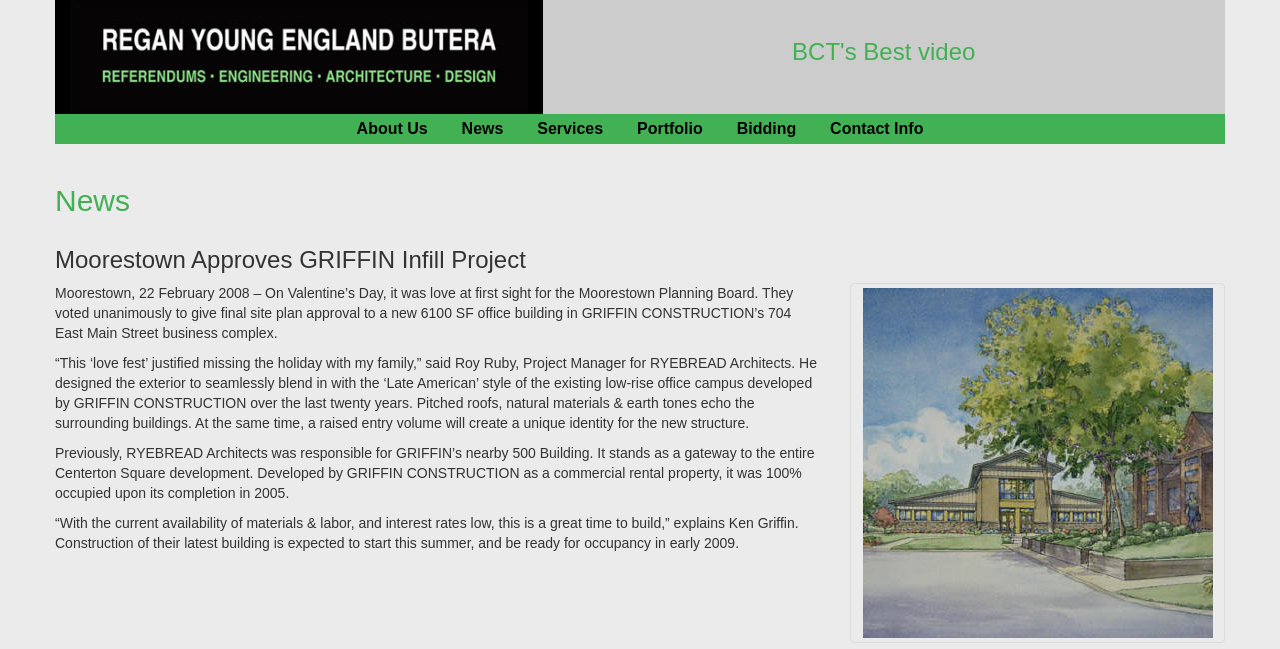Who is the Project Manager for RYEBREAD Architects?
Provide a fully detailed and comprehensive answer to the question.

According to the webpage content, specifically the StaticText '“This ‘love fest’ justified missing the holiday with my family,” said Roy Ruby, Project Manager for RYEBREAD Architects.', Roy Ruby is the Project Manager for RYEBREAD Architects.